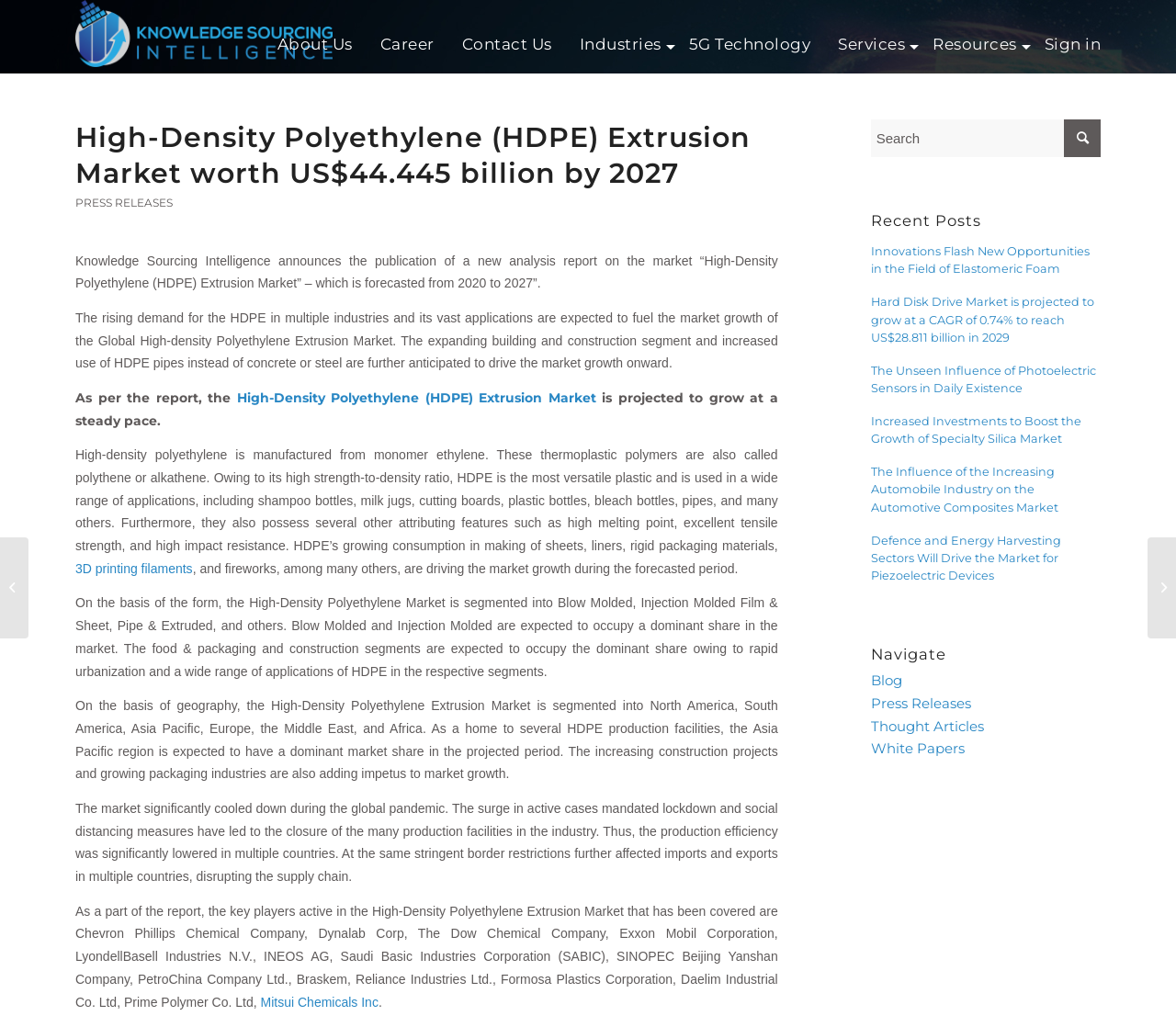What is the application of HDPE in the construction segment?
Could you please answer the question thoroughly and with as much detail as possible?

The answer can be found in the paragraph that starts with 'The expanding building and construction segment...' which mentions that HDPE pipes are used in the construction segment.